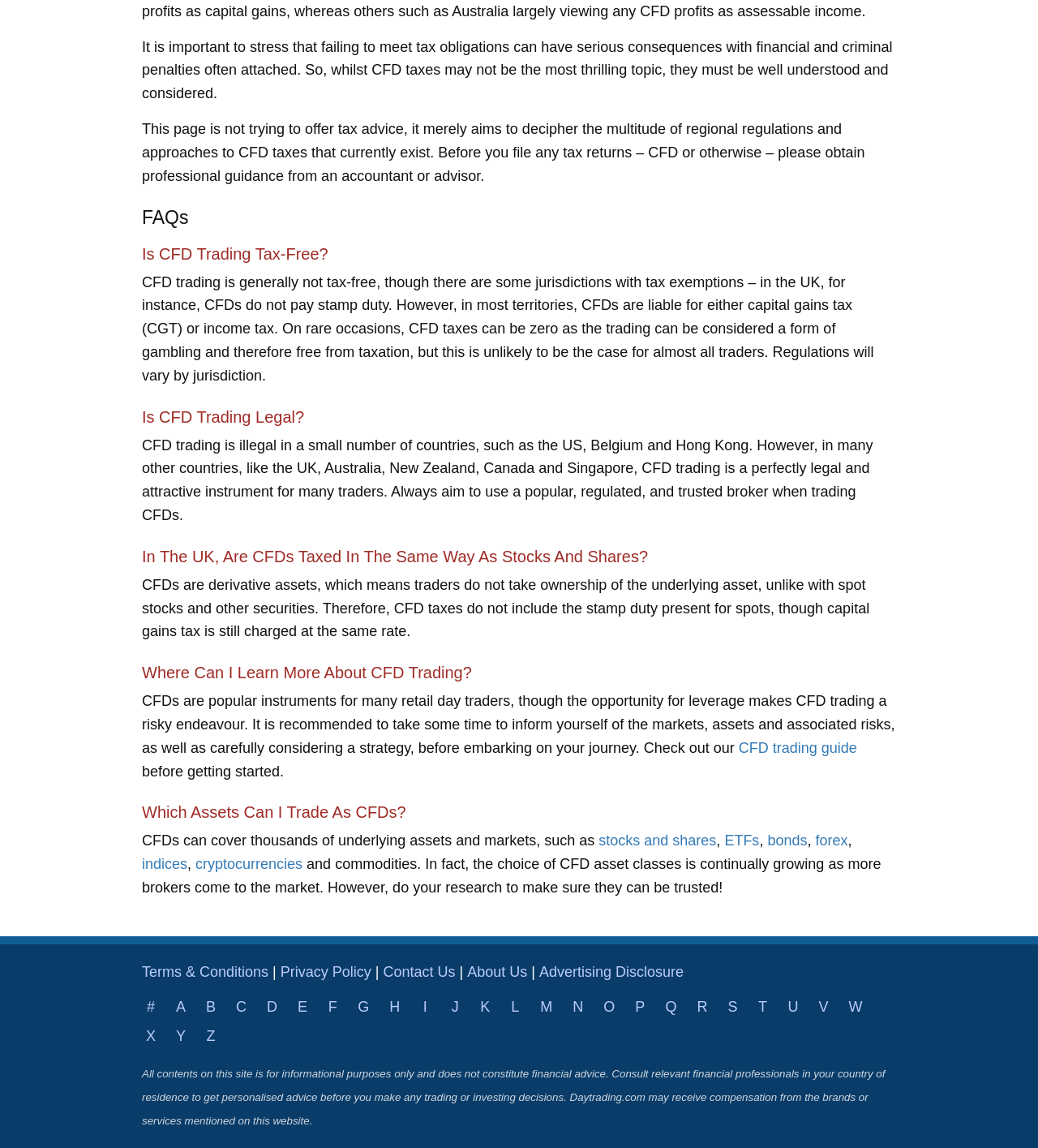Please locate the bounding box coordinates of the region I need to click to follow this instruction: "Learn about 'stocks and shares'".

[0.577, 0.725, 0.69, 0.739]